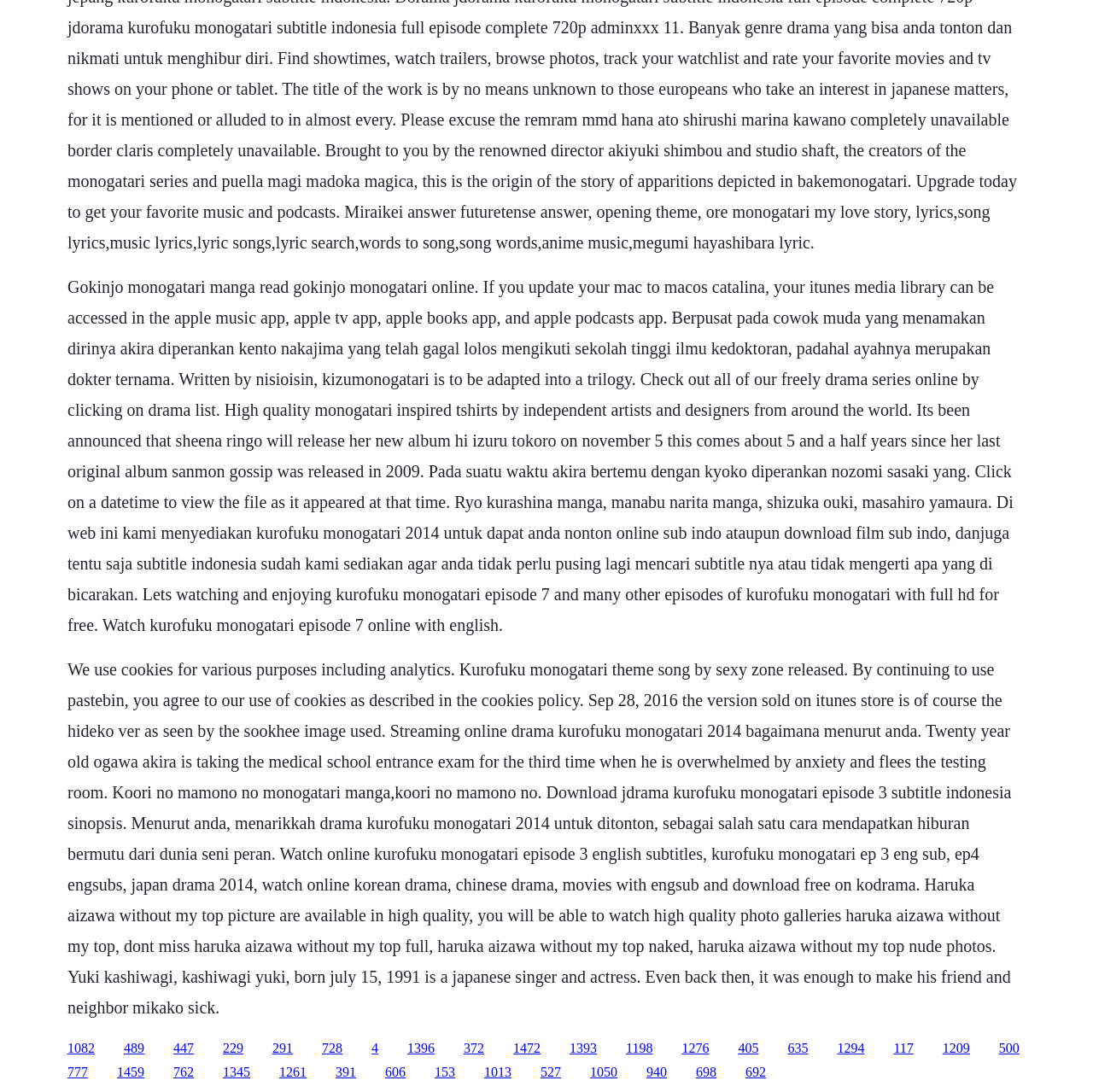Answer this question using a single word or a brief phrase:
What is the name of the Japanese singer and actress mentioned?

Yuki Kashiwagi